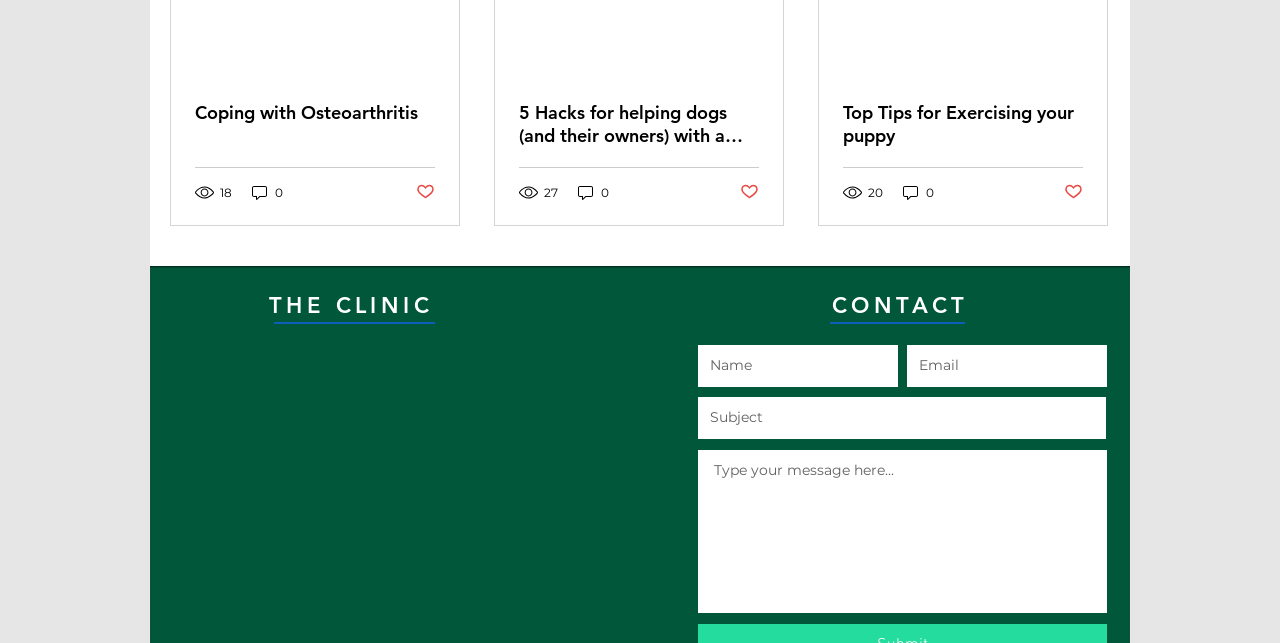What is the view count of the first post?
Answer the question in a detailed and comprehensive manner.

I looked at the generic element with the text '18 views' which is associated with the first post, and it indicates that the post has 18 views.